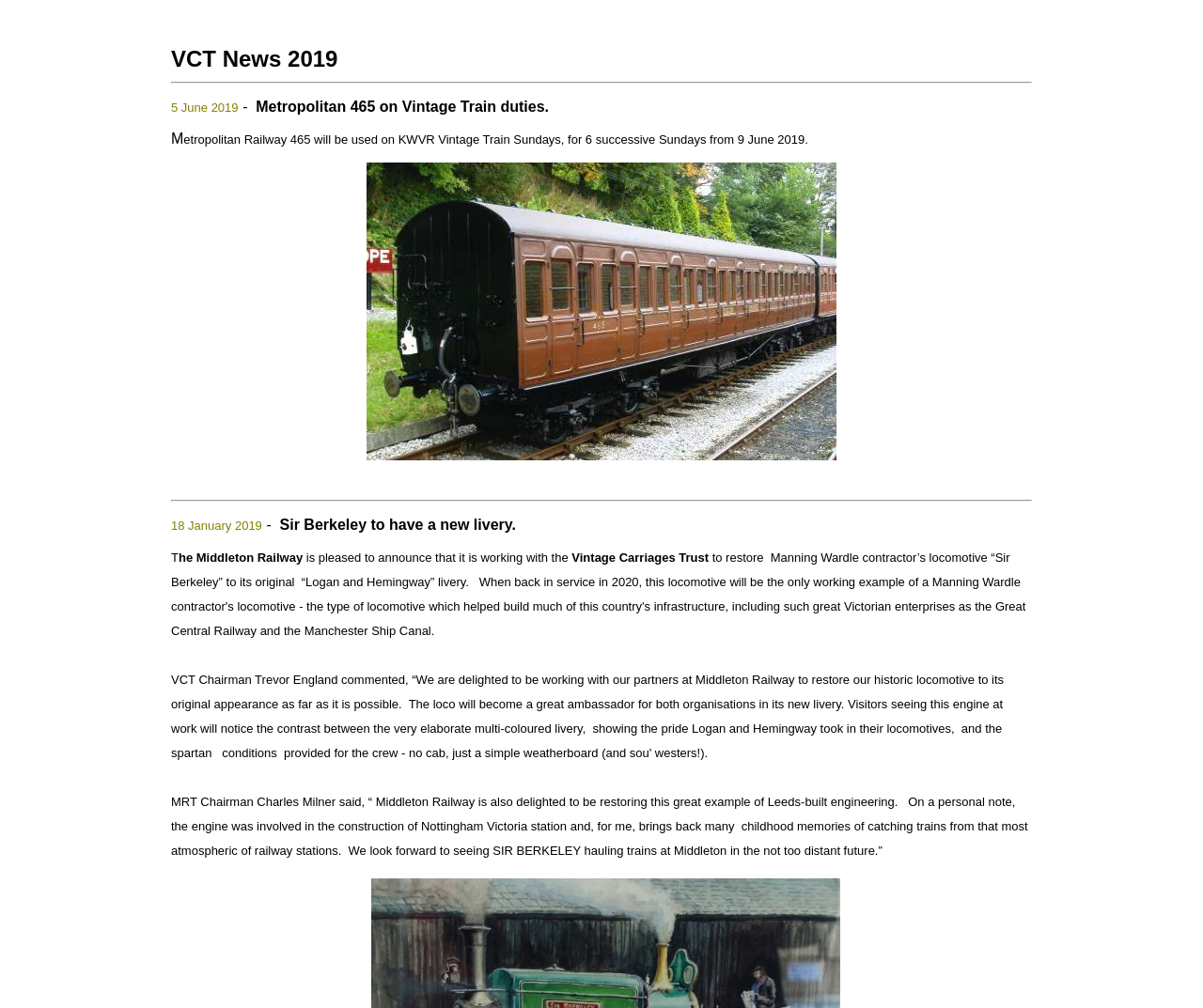Please provide a comprehensive response to the question below by analyzing the image: 
What is the name of the engine being restored?

I found the name of the engine by reading the text elements in the article. The text element that contains the name of the engine is 'Sir Berkeley', which is located at the beginning of the article.